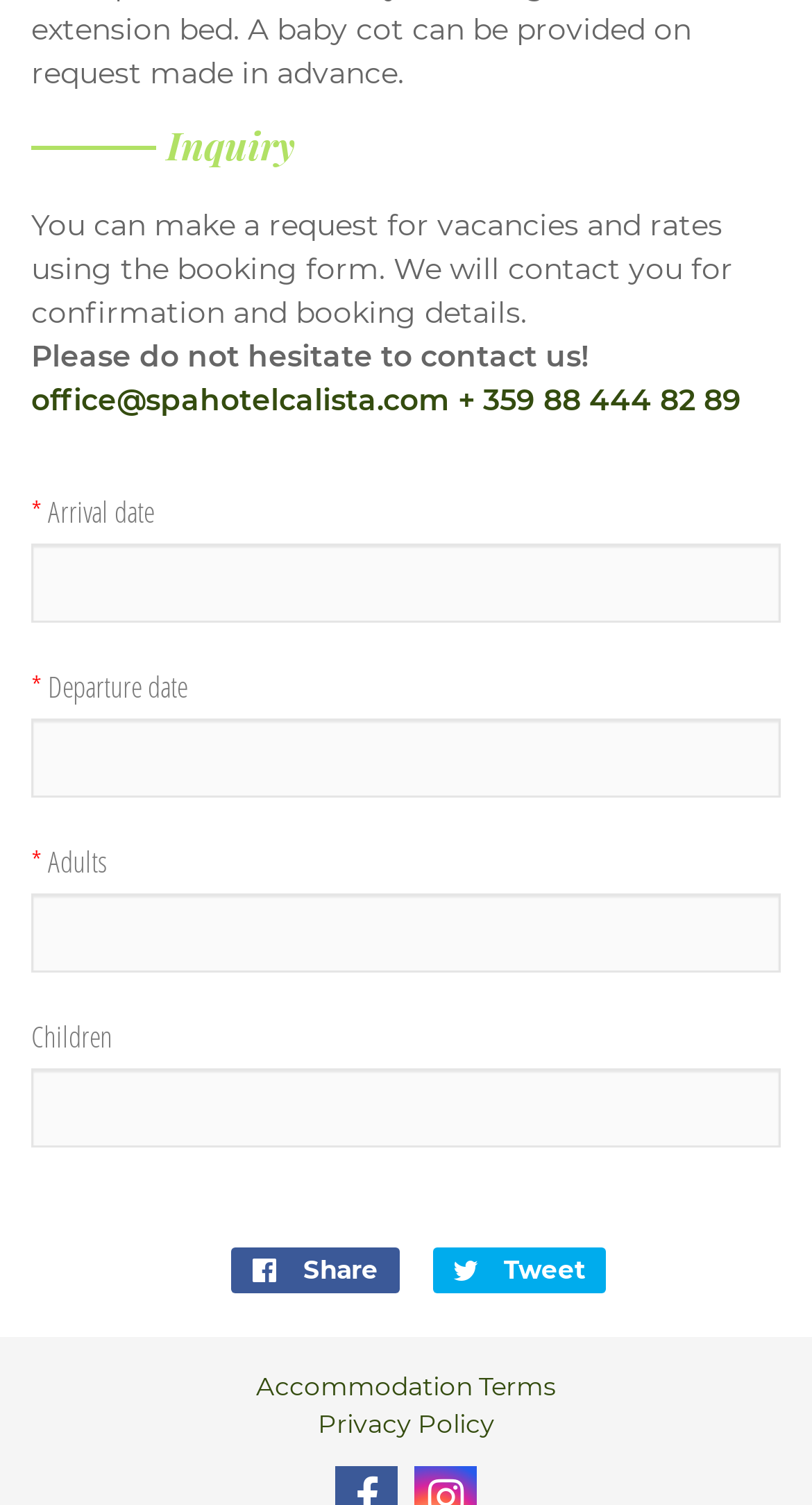Indicate the bounding box coordinates of the clickable region to achieve the following instruction: "Share on social media."

[0.284, 0.829, 0.491, 0.859]